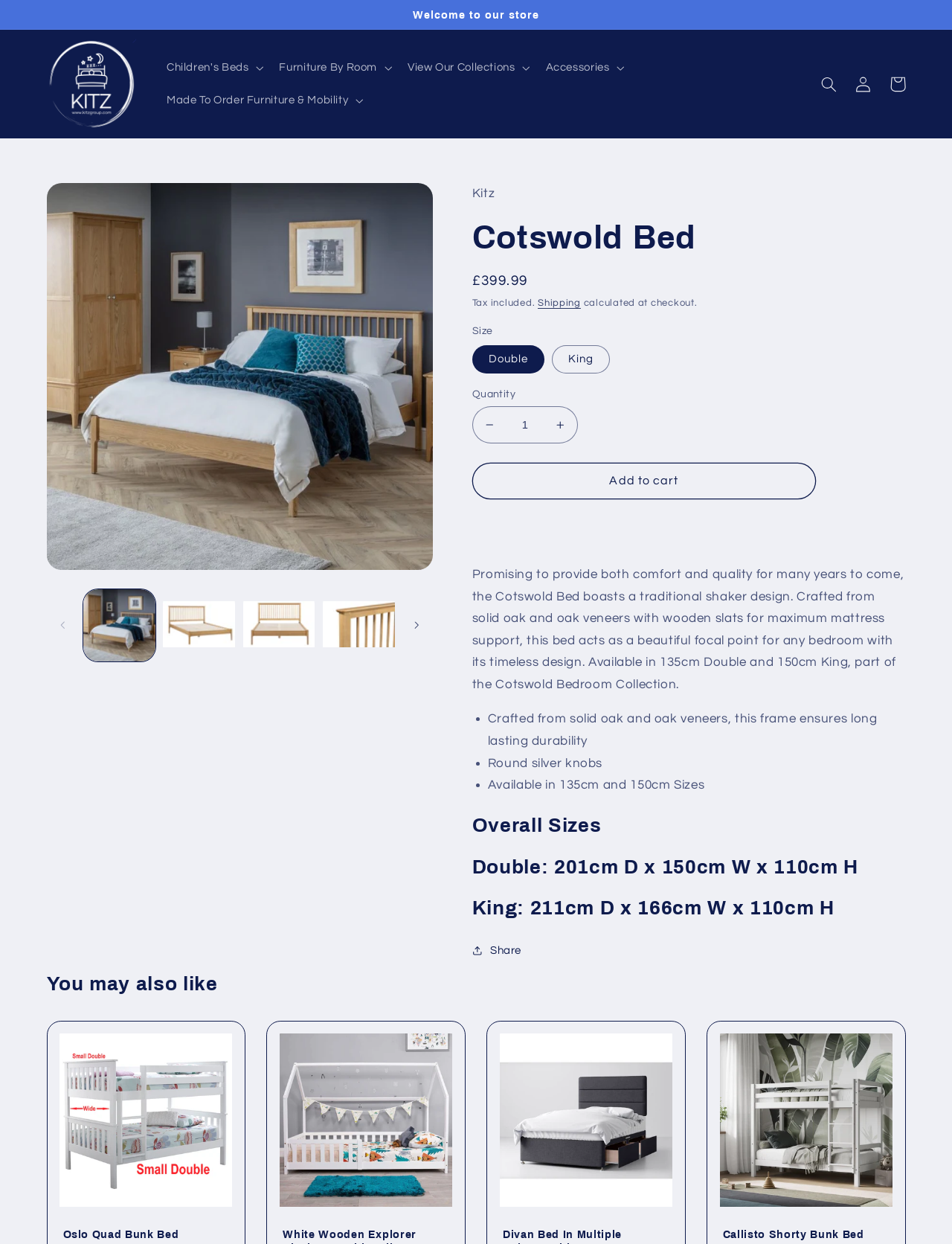Please find the bounding box coordinates in the format (top-left x, top-left y, bottom-right x, bottom-right y) for the given element description. Ensure the coordinates are floating point numbers between 0 and 1. Description: Children's Beds

[0.165, 0.041, 0.283, 0.068]